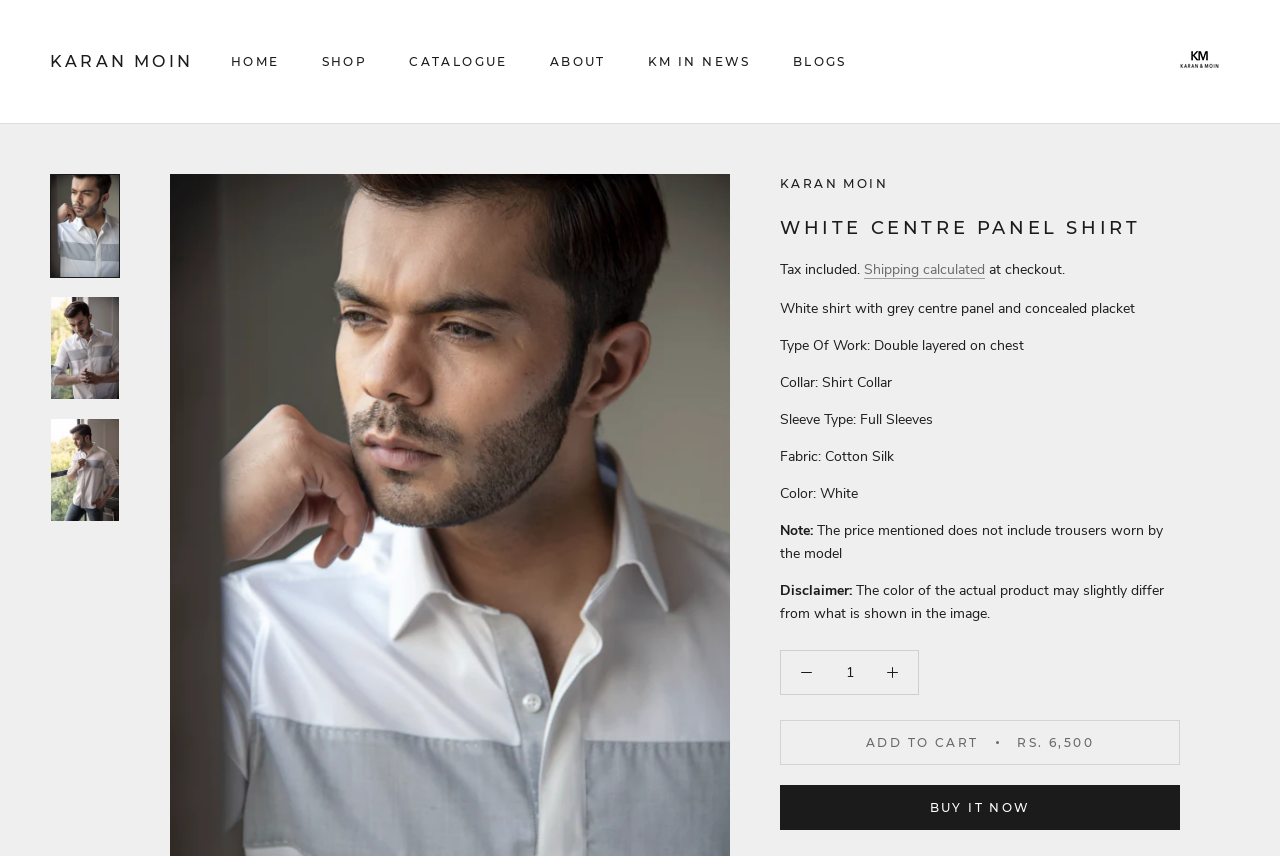Could you identify the text that serves as the heading for this webpage?

WHITE CENTRE PANEL SHIRT